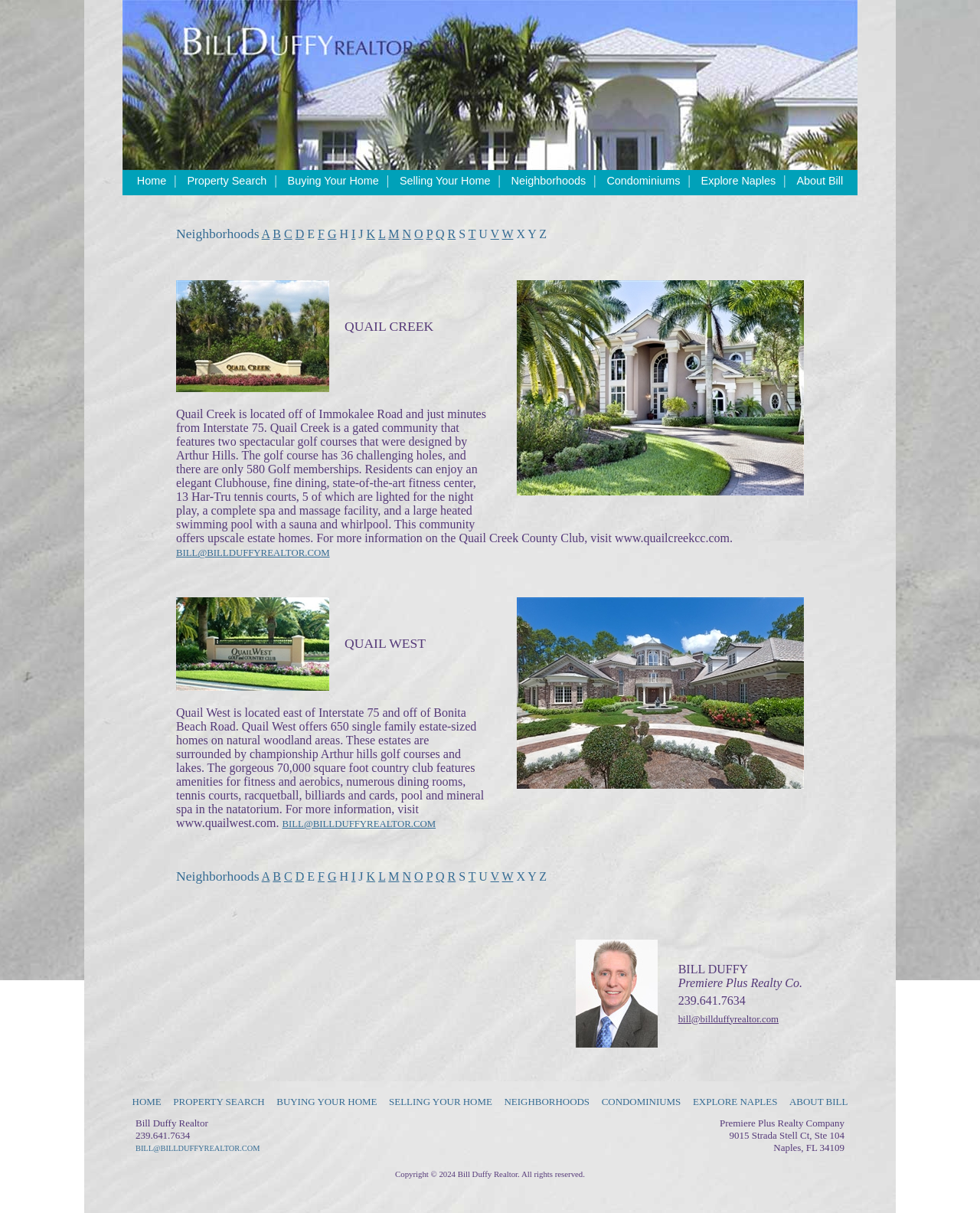What is the contact email of the realtor?
Using the image, respond with a single word or phrase.

bill@billduffyrealtor.com